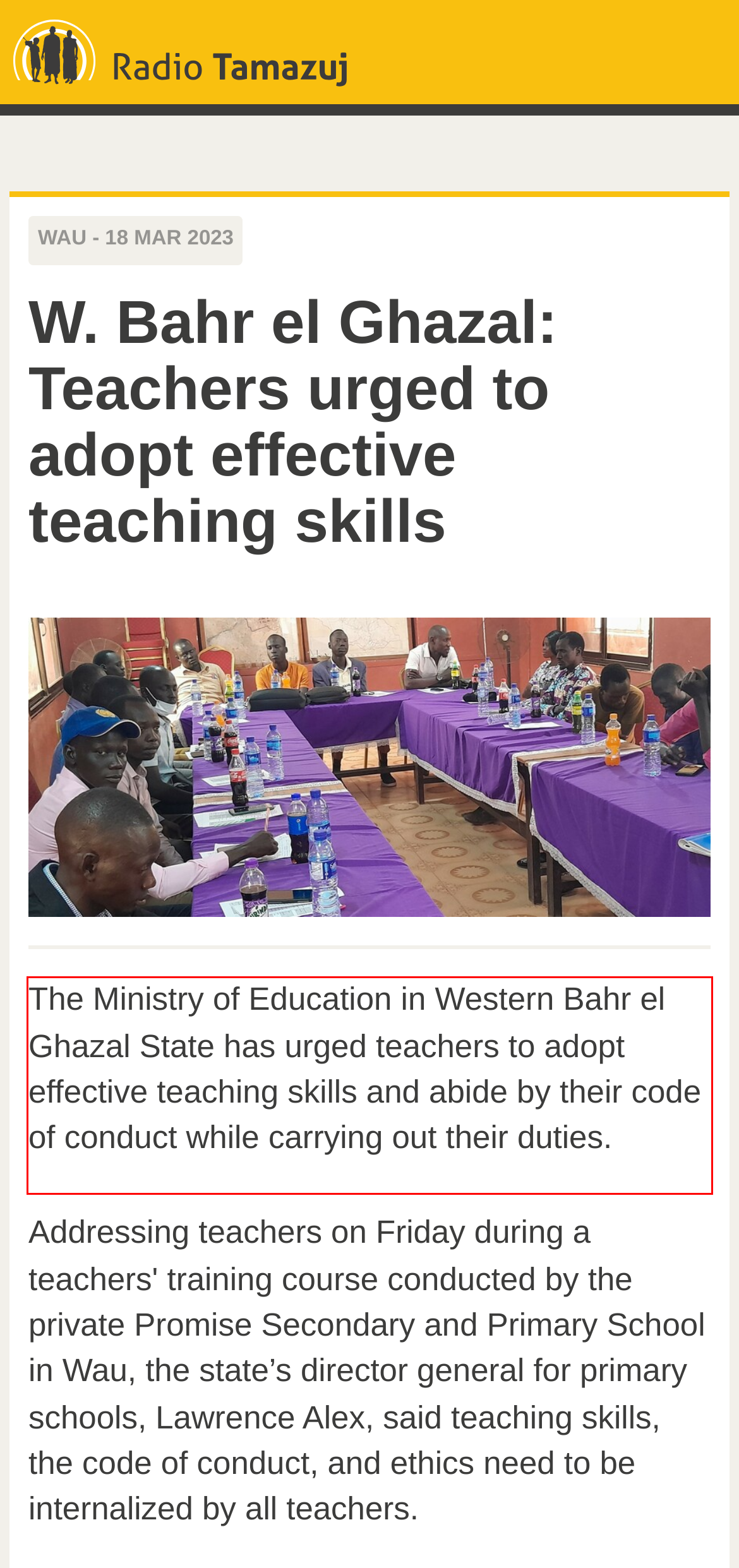Given a screenshot of a webpage containing a red bounding box, perform OCR on the text within this red bounding box and provide the text content.

The Ministry of Education in Western Bahr el Ghazal State has urged teachers to adopt effective teaching skills and abide by their code of conduct while carrying out their duties.